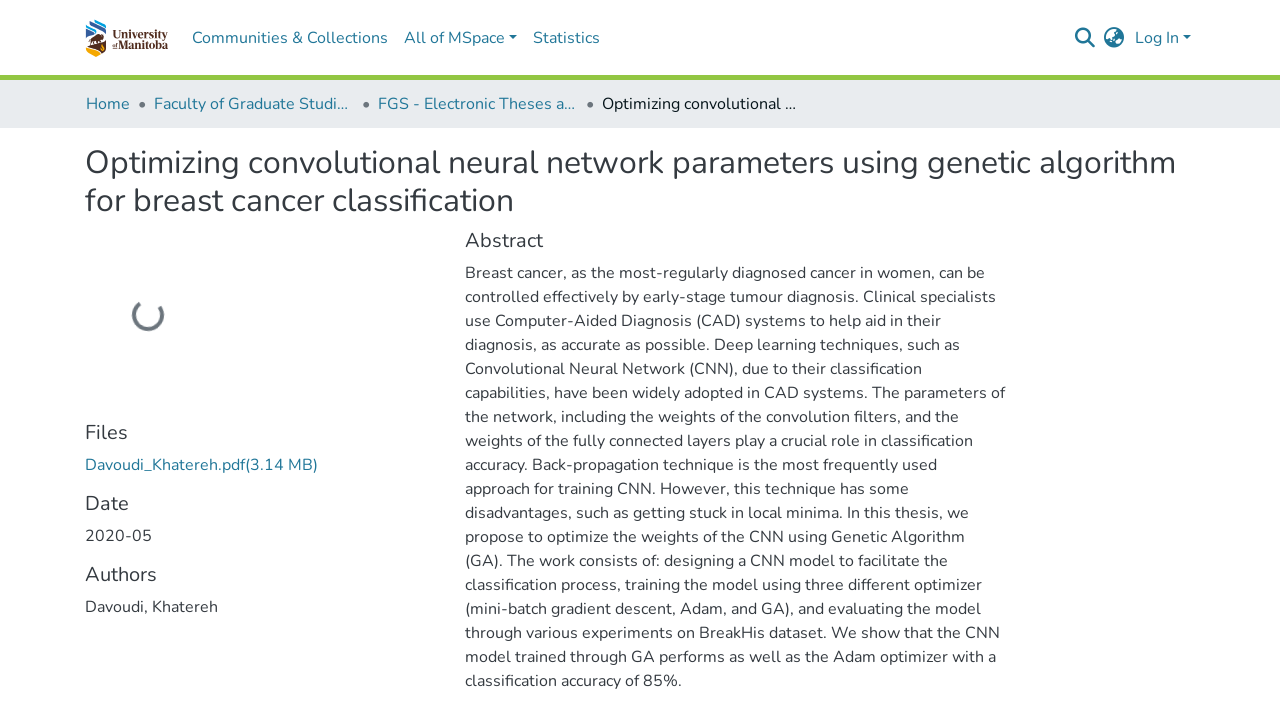Given the content of the image, can you provide a detailed answer to the question?
What is the classification accuracy of the CNN model trained through GA?

I found the answer by reading the abstract of the thesis, which mentions that the CNN model trained through Genetic Algorithm (GA) performs with a classification accuracy of 85%.